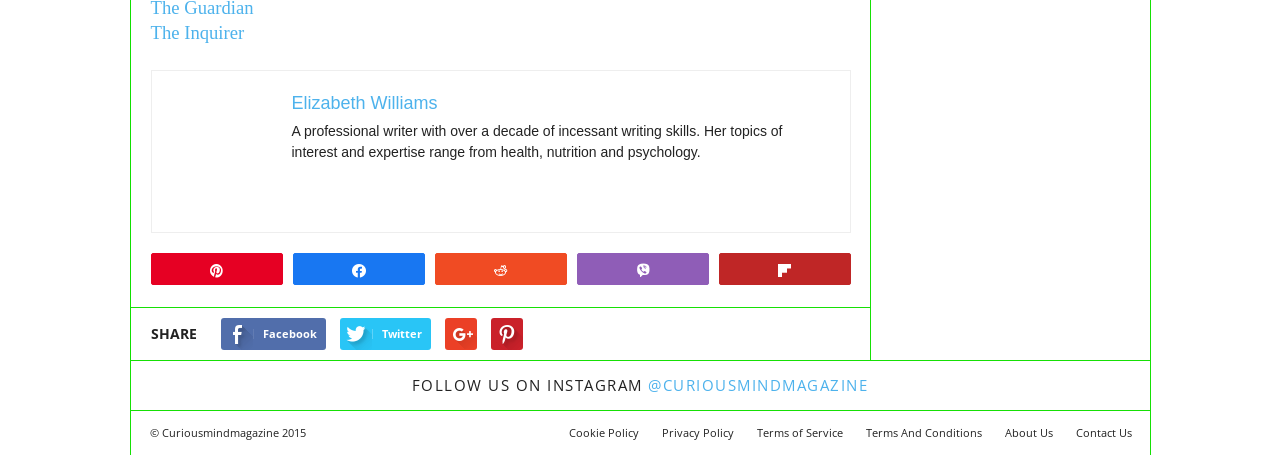Determine the bounding box coordinates of the region I should click to achieve the following instruction: "follow on Instagram". Ensure the bounding box coordinates are four float numbers between 0 and 1, i.e., [left, top, right, bottom].

[0.506, 0.824, 0.678, 0.868]